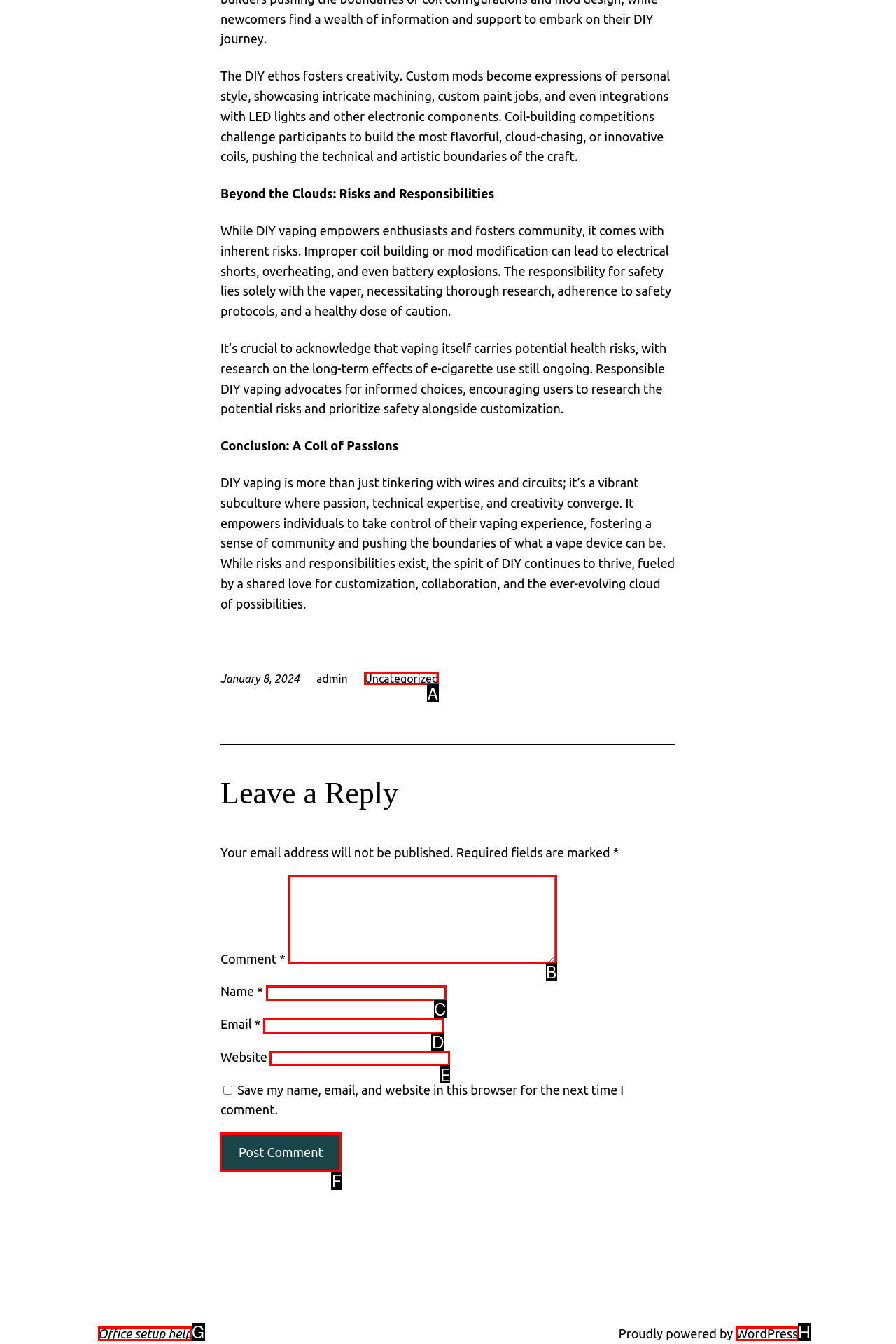Tell me the letter of the UI element I should click to accomplish the task: Click to post your comment based on the choices provided in the screenshot.

F